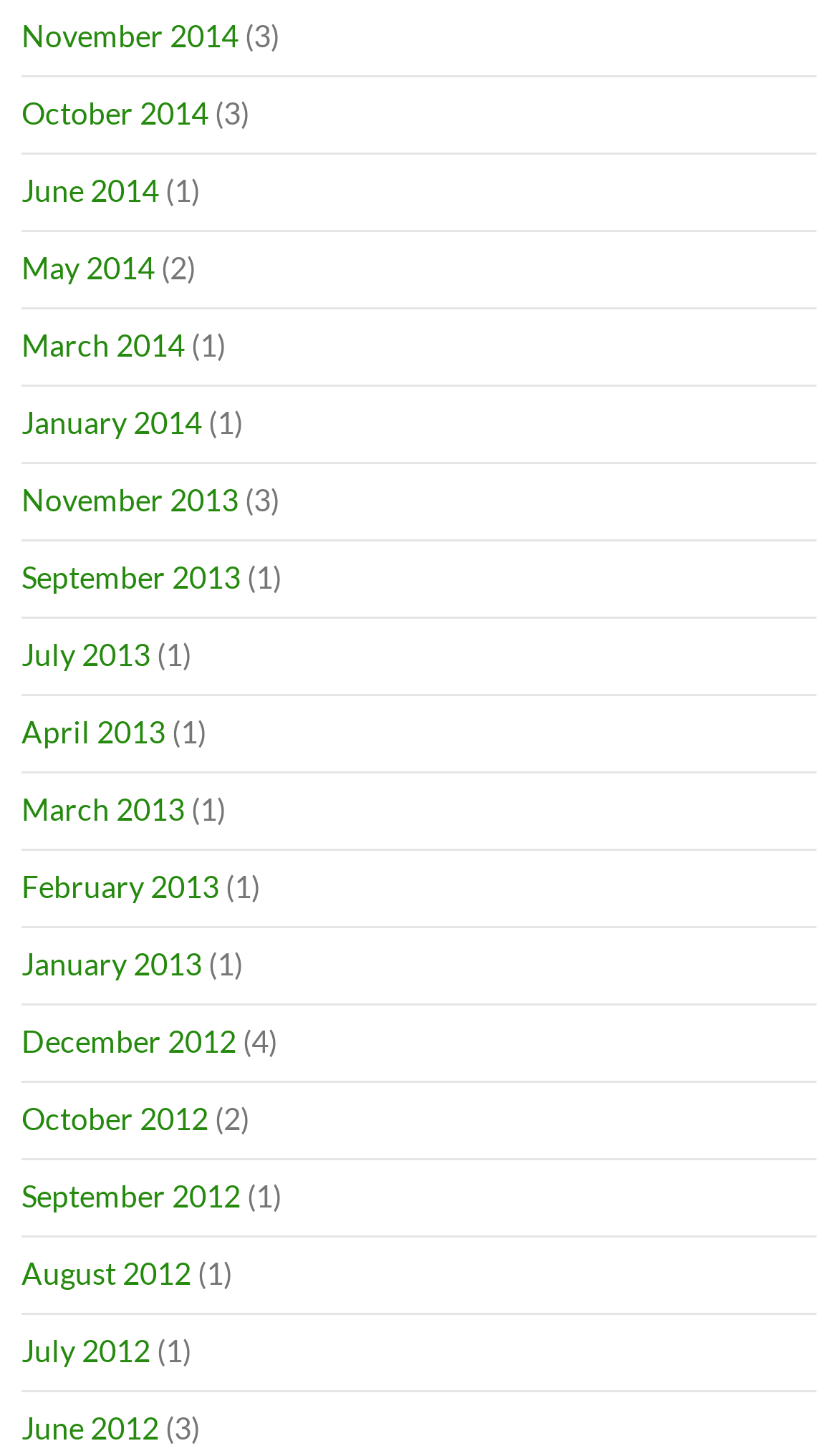How many months are listed on this webpage? Please answer the question using a single word or phrase based on the image.

21